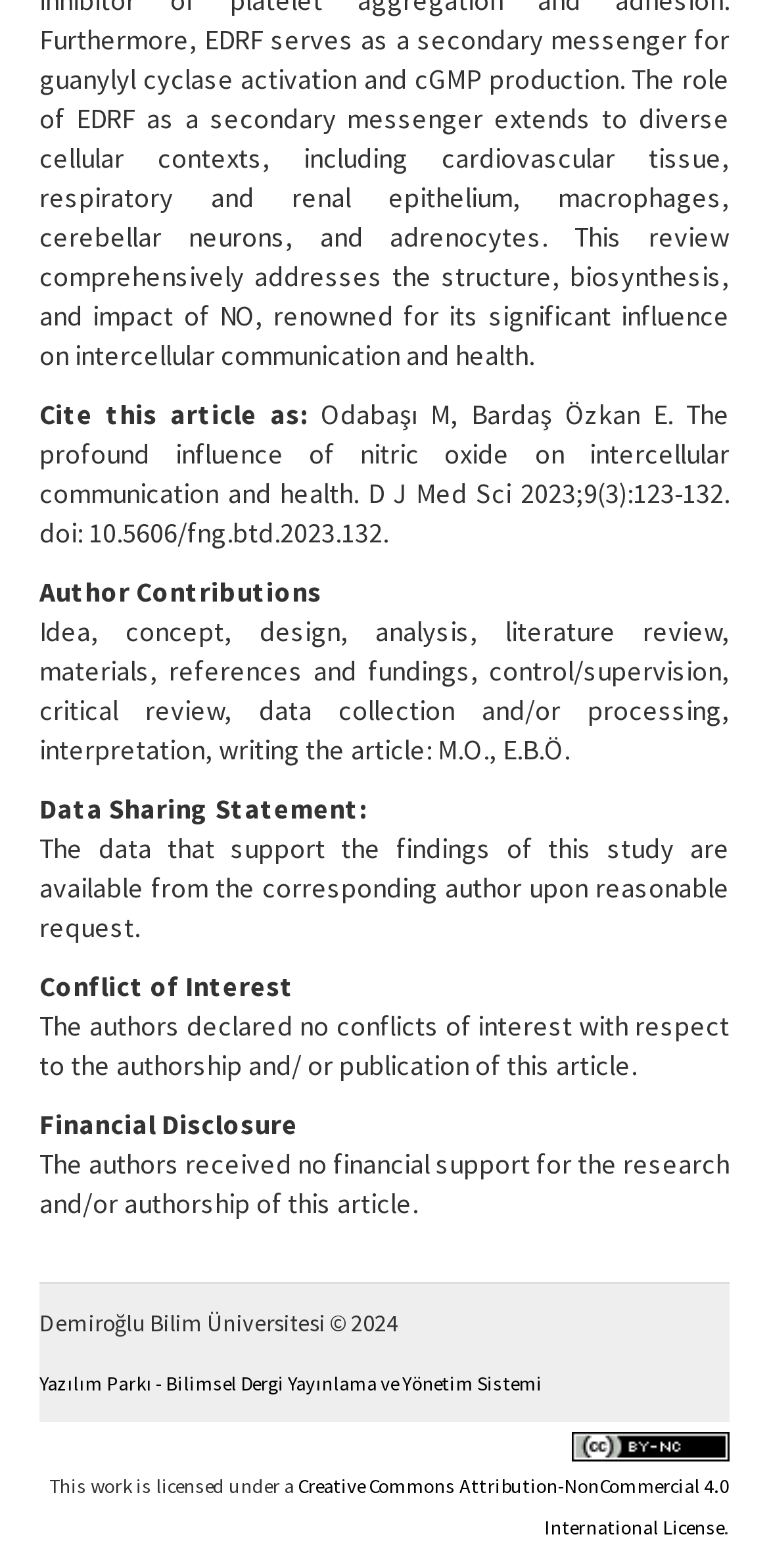Reply to the question below using a single word or brief phrase:
Who are the authors of the article?

M.O. and E.B.Ö.